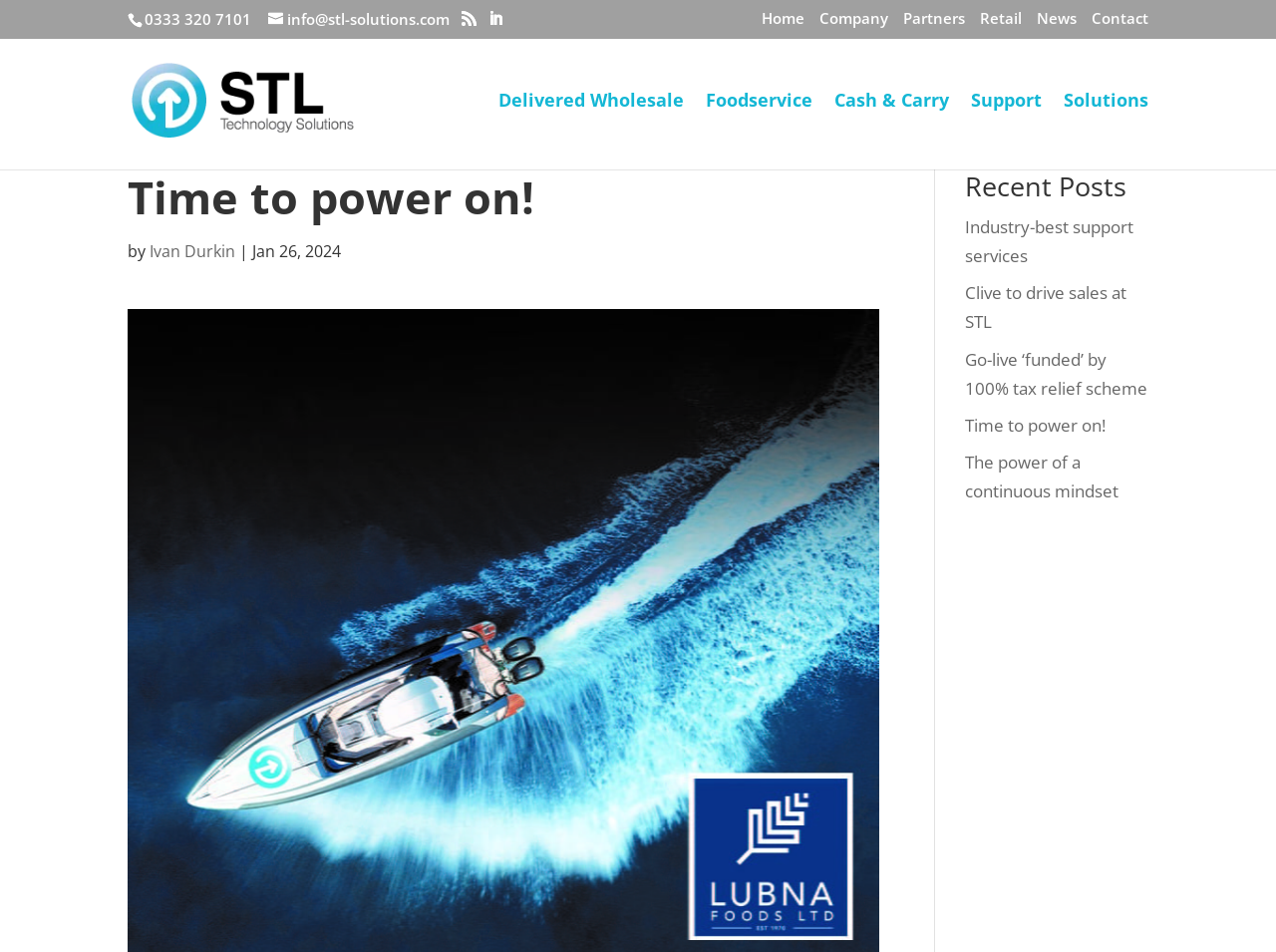Please specify the bounding box coordinates of the clickable region to carry out the following instruction: "Read the 'Industry-best support services' post". The coordinates should be four float numbers between 0 and 1, in the format [left, top, right, bottom].

[0.756, 0.226, 0.888, 0.281]